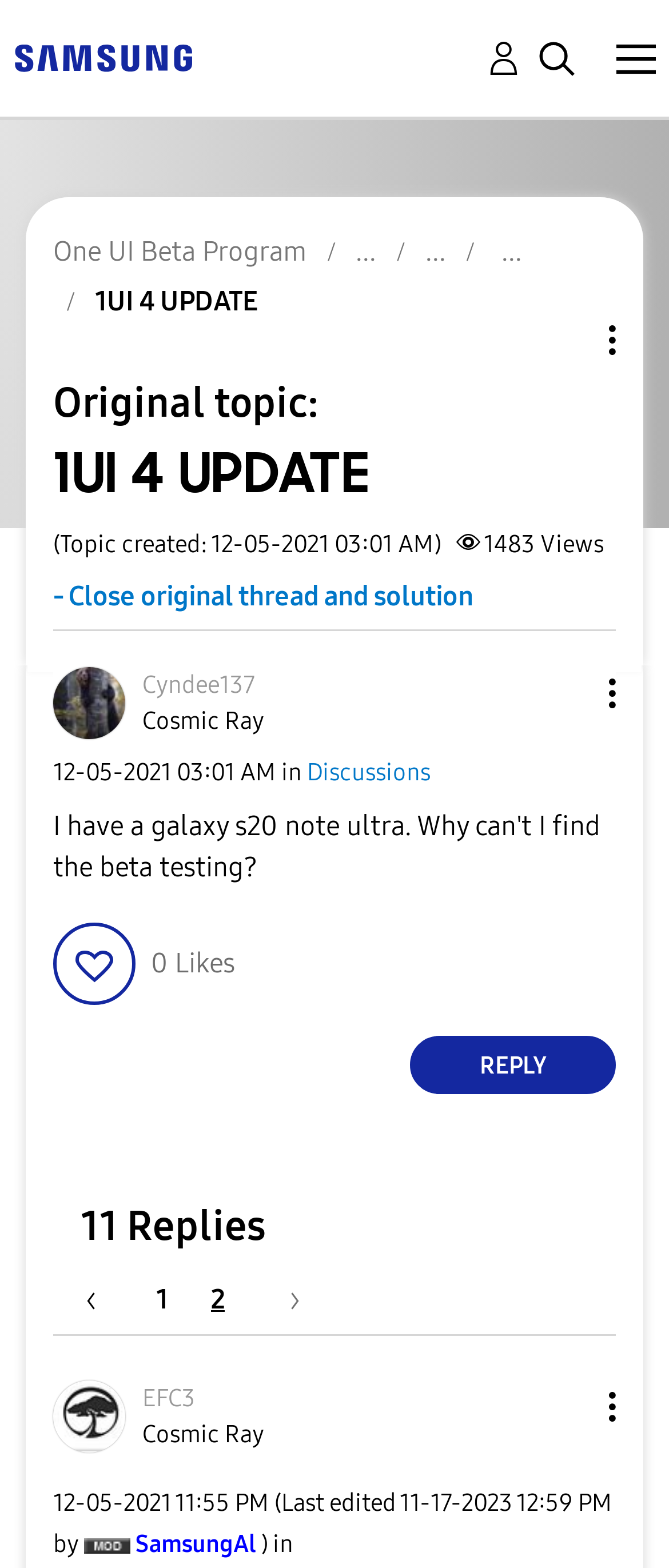Locate and provide the bounding box coordinates for the HTML element that matches this description: "SamsungAl".

[0.203, 0.975, 0.382, 0.994]